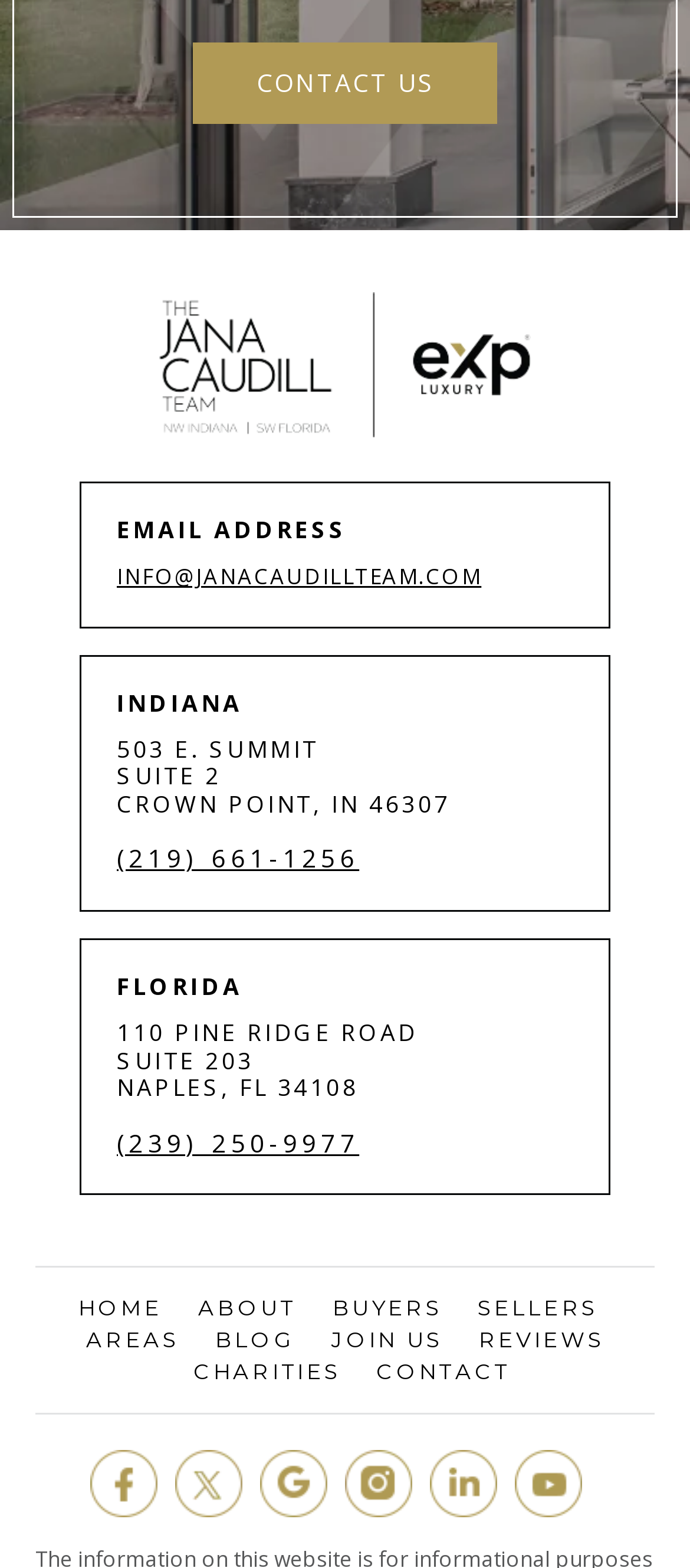By analyzing the image, answer the following question with a detailed response: What is the email address of the team?

The email address of the team can be found in the link element with the text 'INFO@JANACAUDILLTEAM.COM' which is located below the heading 'EMAIL ADDRESS'.